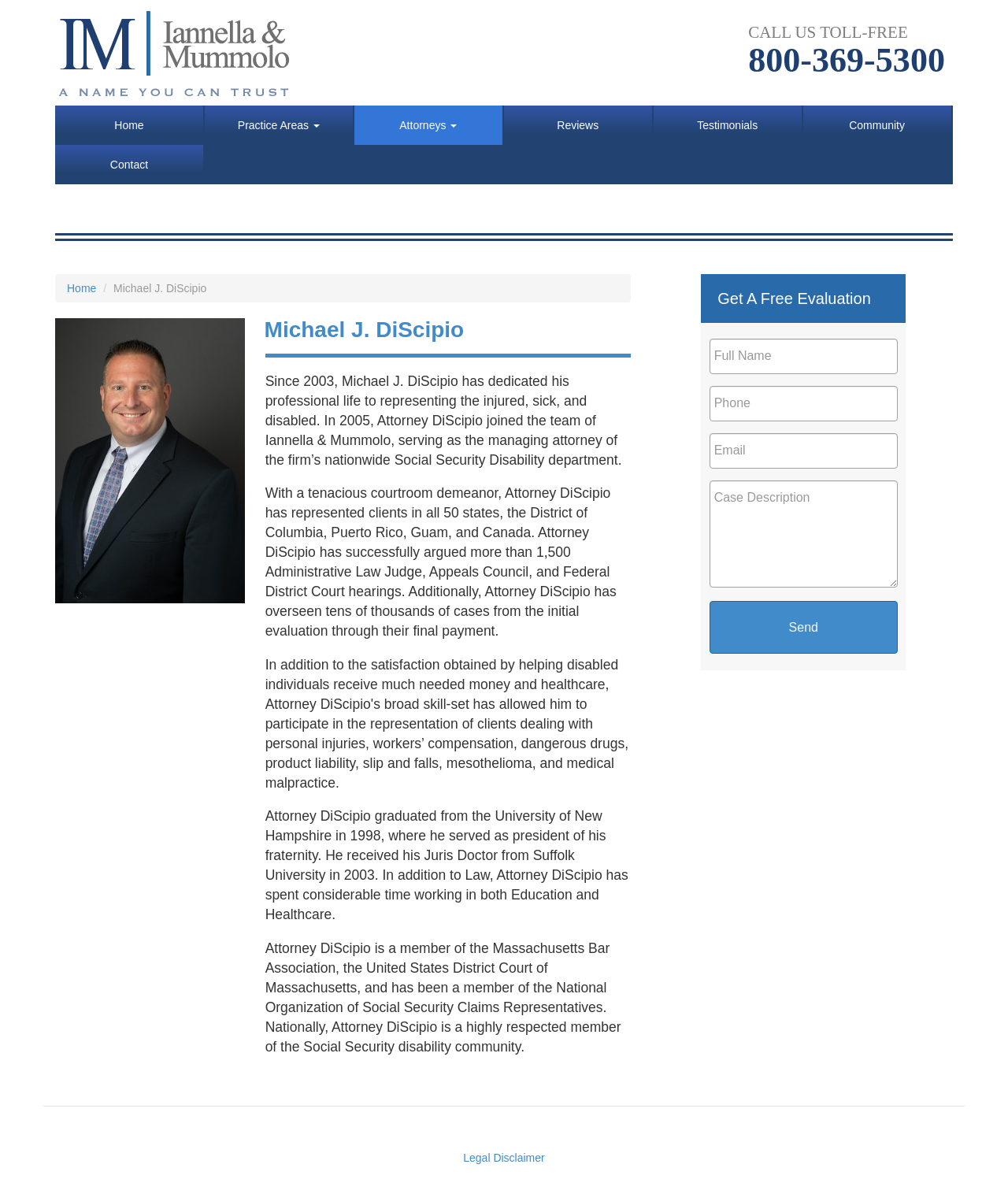Please identify the bounding box coordinates of the element that needs to be clicked to perform the following instruction: "Click the 'Home' link".

[0.055, 0.0, 0.309, 0.088]